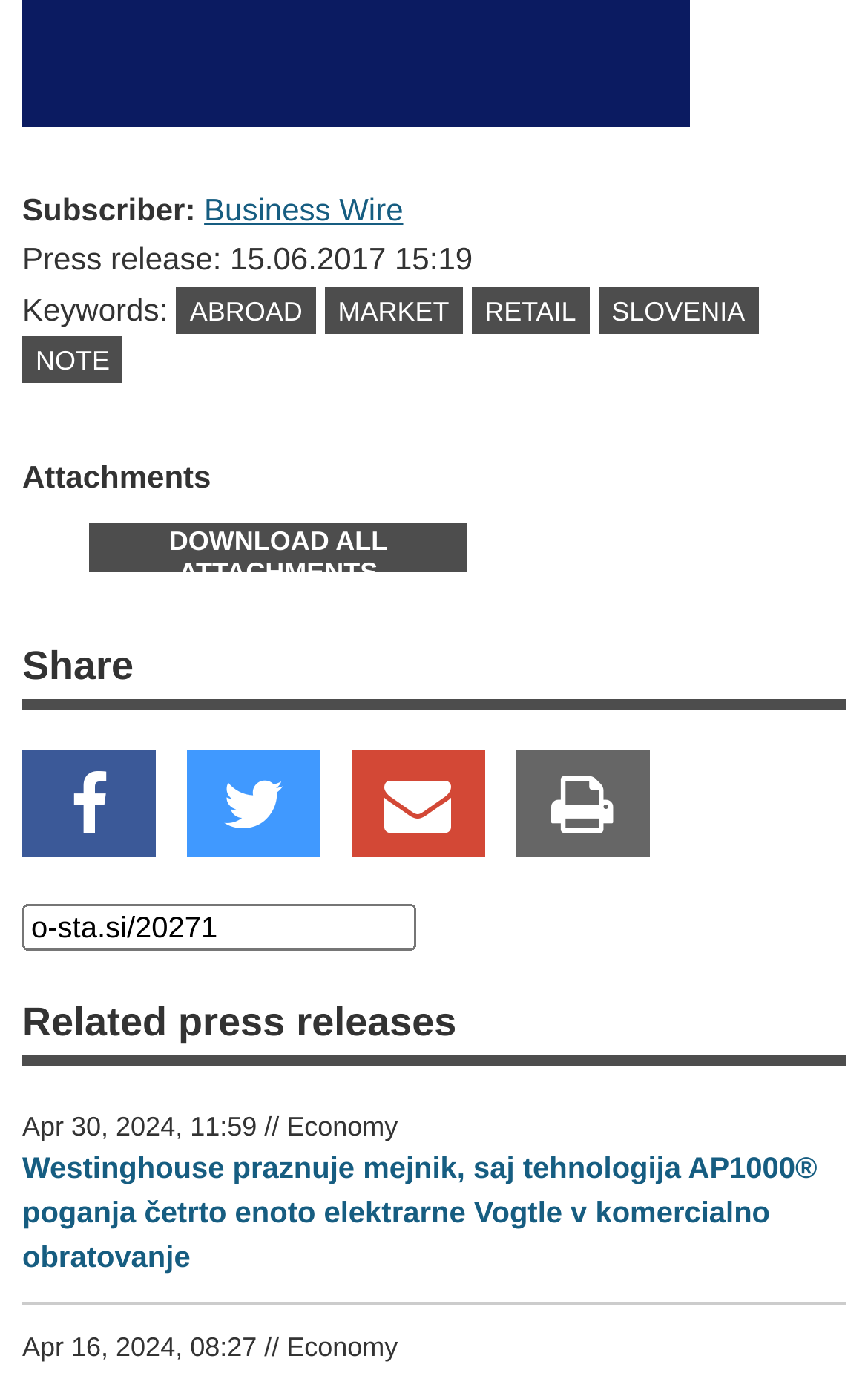What is the topic of the related press release?
Please interpret the details in the image and answer the question thoroughly.

The related press release is categorized under the topic 'Economy', which is indicated by the static text '// Economy' located below the related press release title.